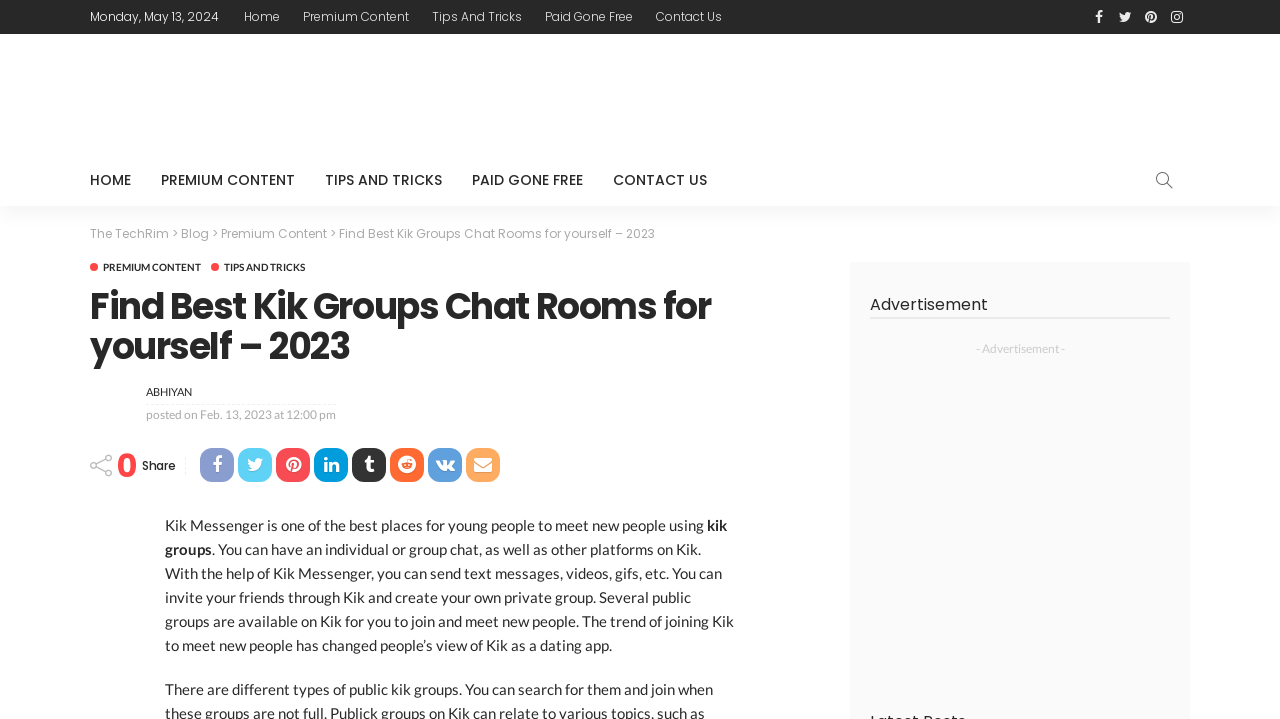What is the name of the website?
Please provide a comprehensive and detailed answer to the question.

The name of the website is displayed as an image element with bounding box coordinates [0.07, 0.068, 0.305, 0.193], and also as a link element with bounding box coordinates [0.07, 0.313, 0.132, 0.337].